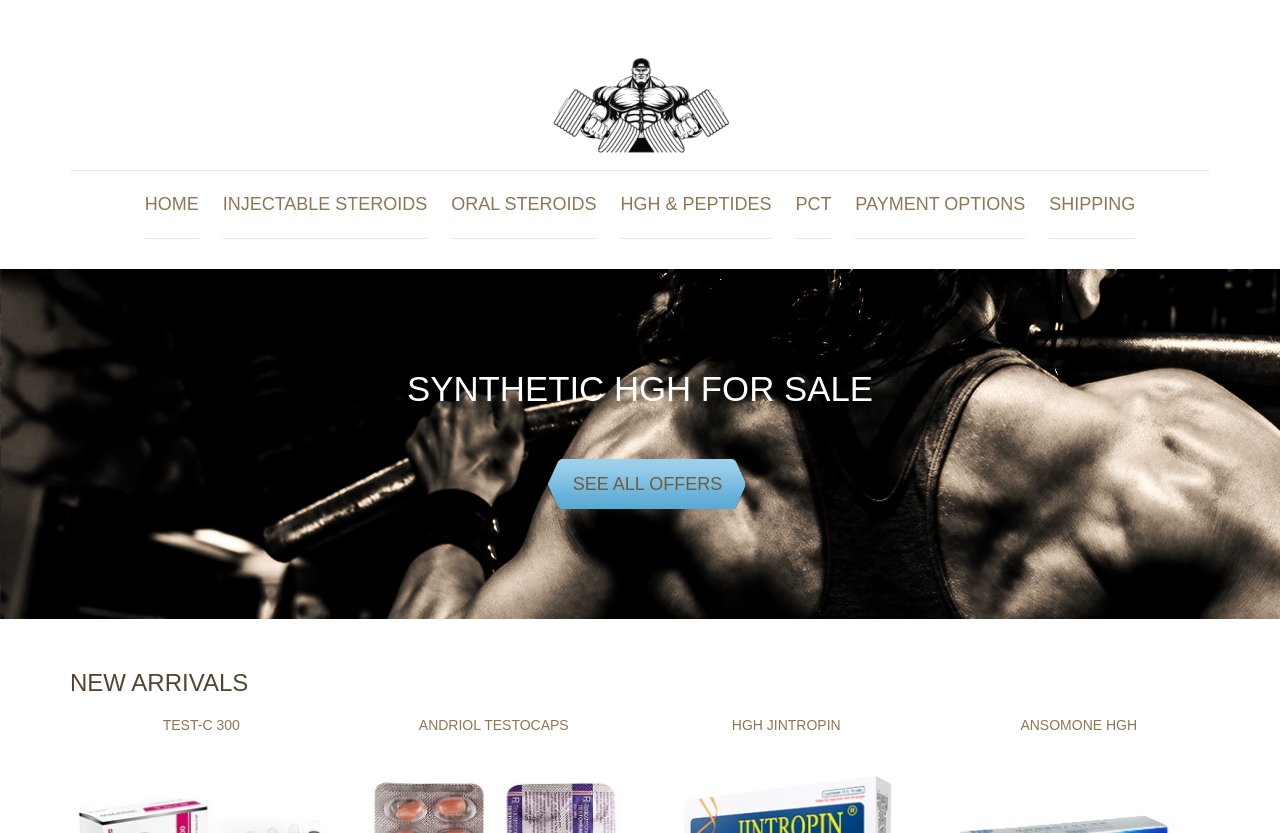Please identify the bounding box coordinates of the element's region that needs to be clicked to fulfill the following instruction: "Click the 'German soccer blog' link". The bounding box coordinates should consist of four float numbers between 0 and 1, i.e., [left, top, right, bottom].

None